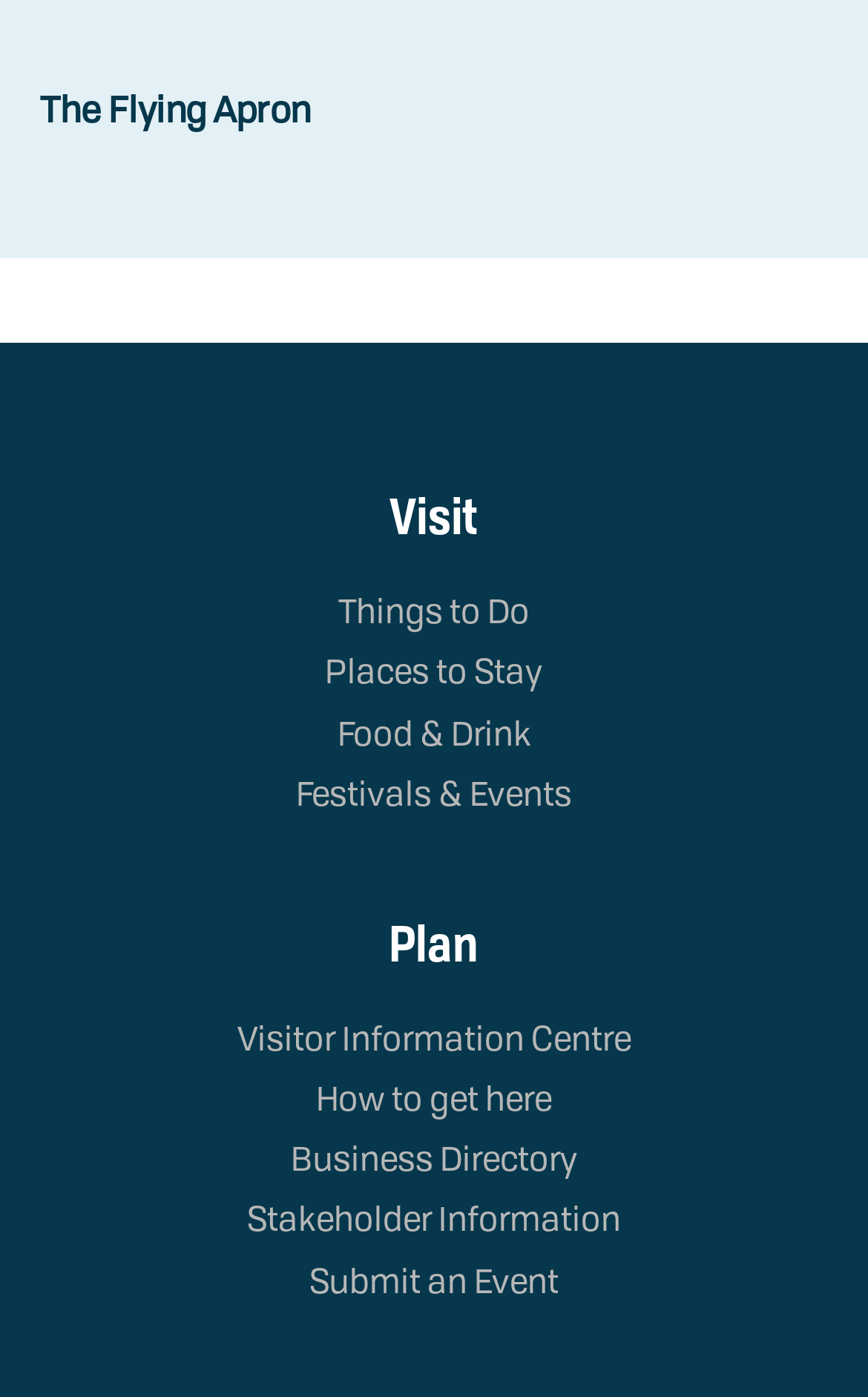What is the purpose of the Visitor Information Centre?
Answer briefly with a single word or phrase based on the image.

To provide information to visitors